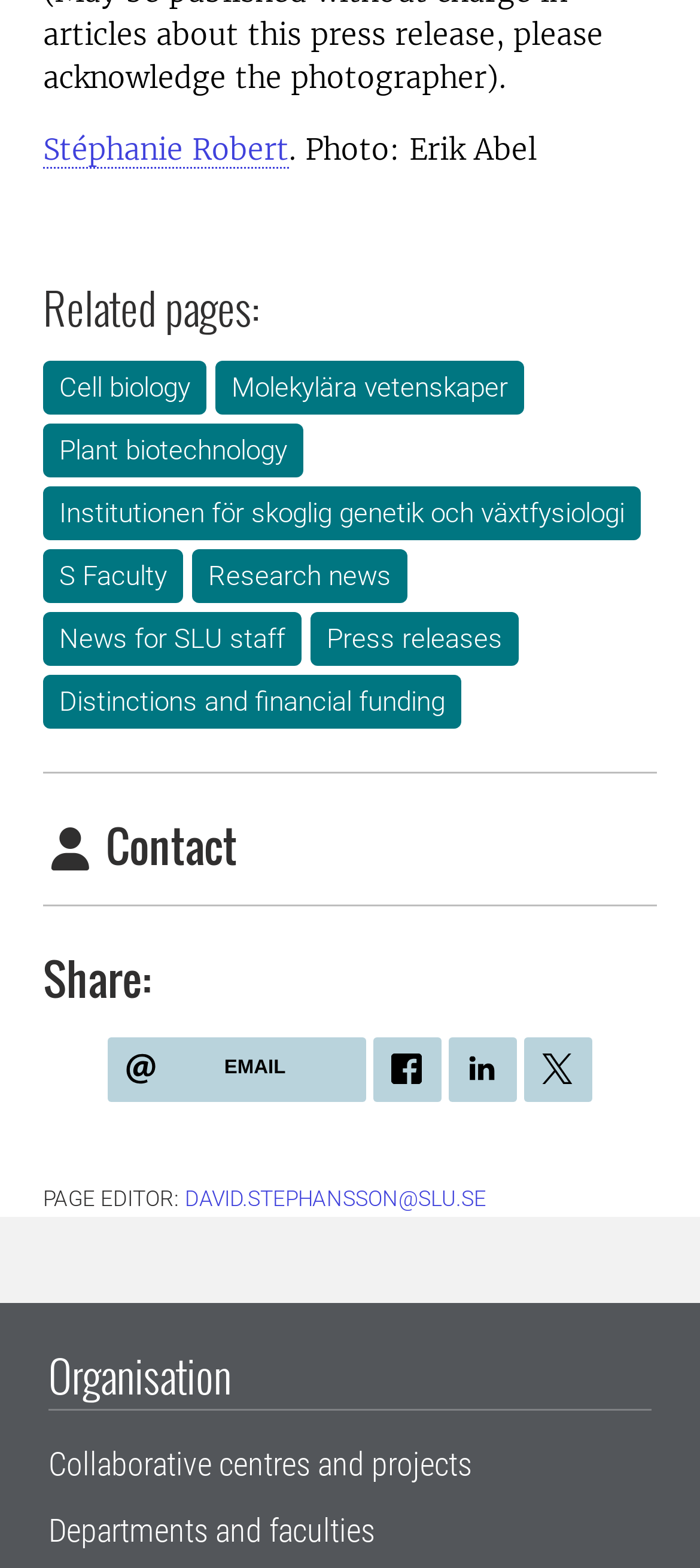Determine the bounding box coordinates of the clickable region to execute the instruction: "Read research news". The coordinates should be four float numbers between 0 and 1, denoted as [left, top, right, bottom].

[0.274, 0.35, 0.582, 0.384]